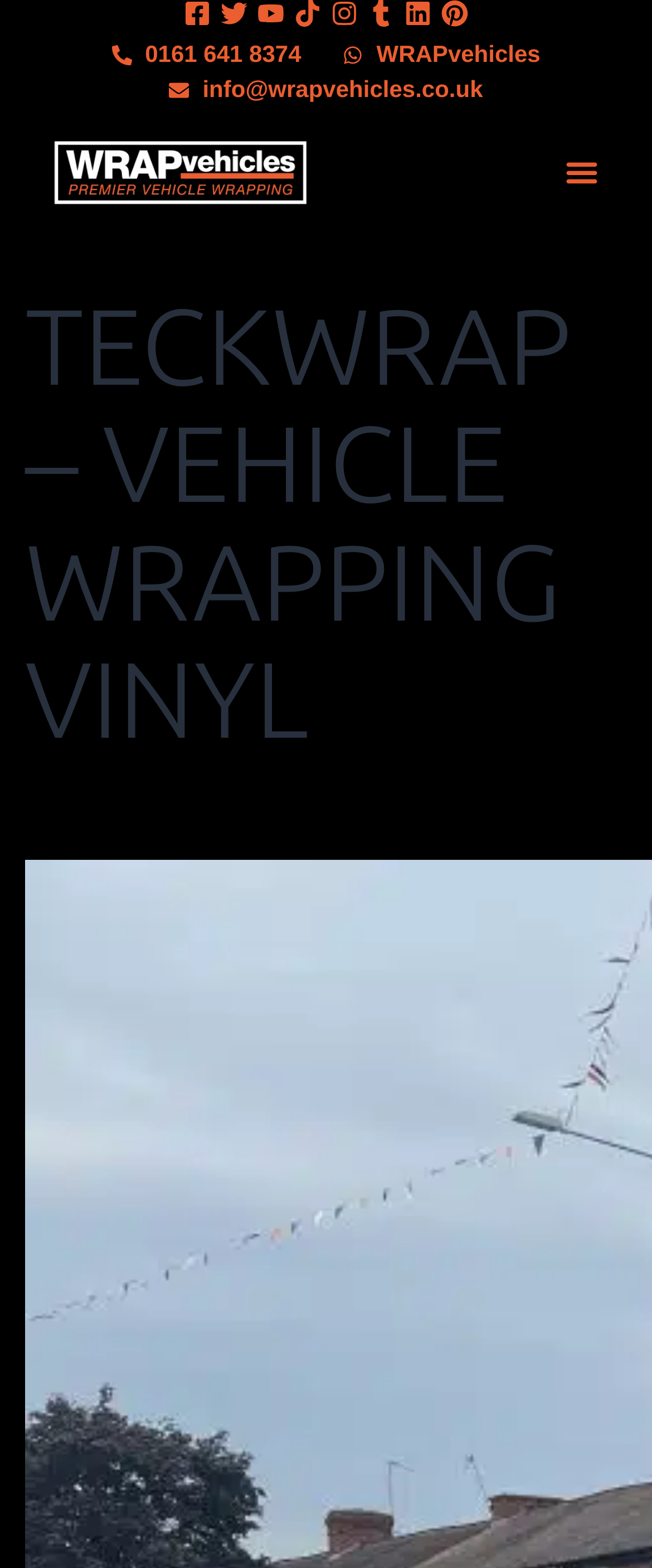Locate the bounding box coordinates of the clickable area to execute the instruction: "Visit WRAPvehicles website". Provide the coordinates as four float numbers between 0 and 1, represented as [left, top, right, bottom].

[0.526, 0.023, 0.829, 0.046]